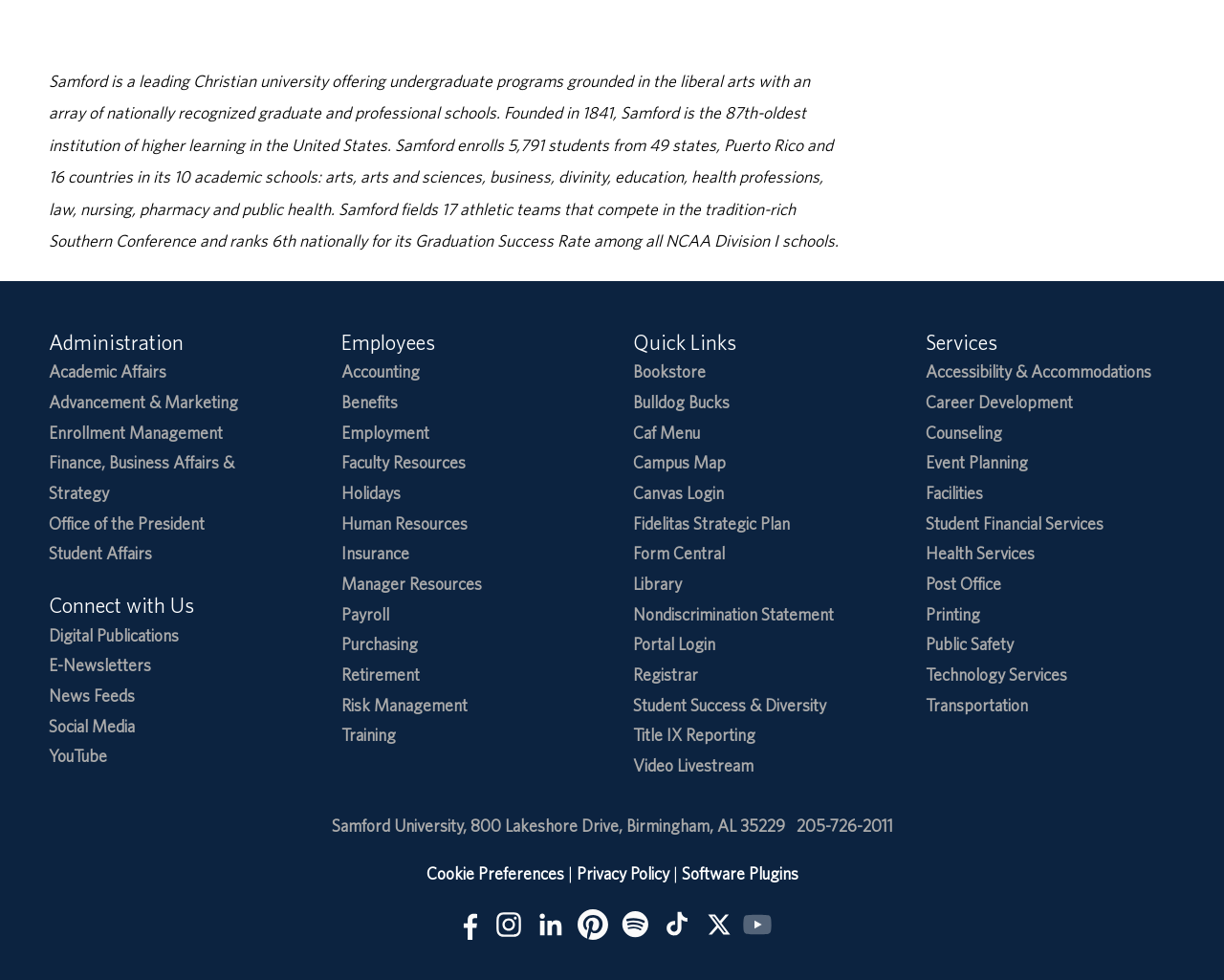Identify the bounding box coordinates of the region that needs to be clicked to carry out this instruction: "Visit the Bookstore". Provide these coordinates as four float numbers ranging from 0 to 1, i.e., [left, top, right, bottom].

[0.517, 0.369, 0.577, 0.39]